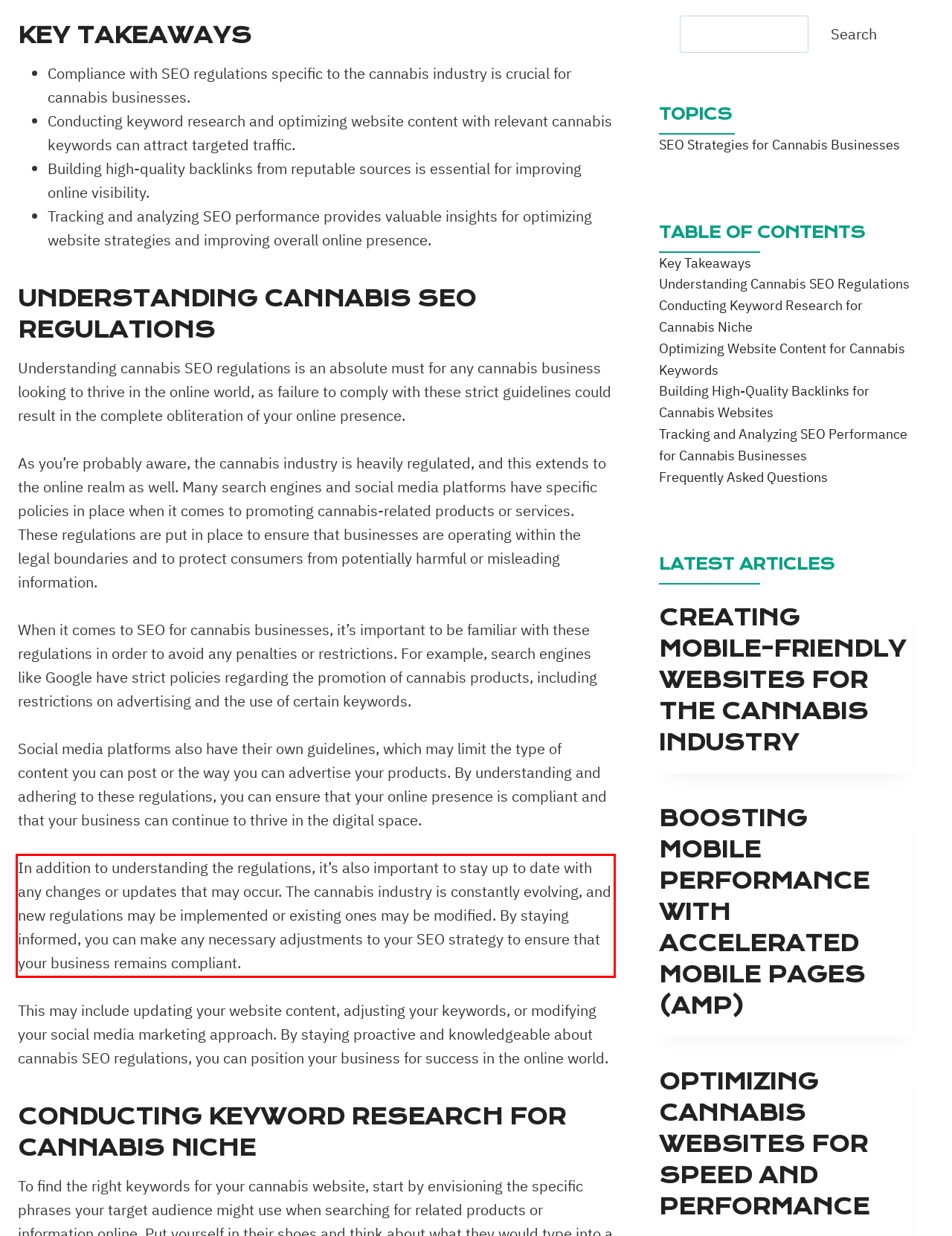Your task is to recognize and extract the text content from the UI element enclosed in the red bounding box on the webpage screenshot.

In addition to understanding the regulations, it’s also important to stay up to date with any changes or updates that may occur. The cannabis industry is constantly evolving, and new regulations may be implemented or existing ones may be modified. By staying informed, you can make any necessary adjustments to your SEO strategy to ensure that your business remains compliant.